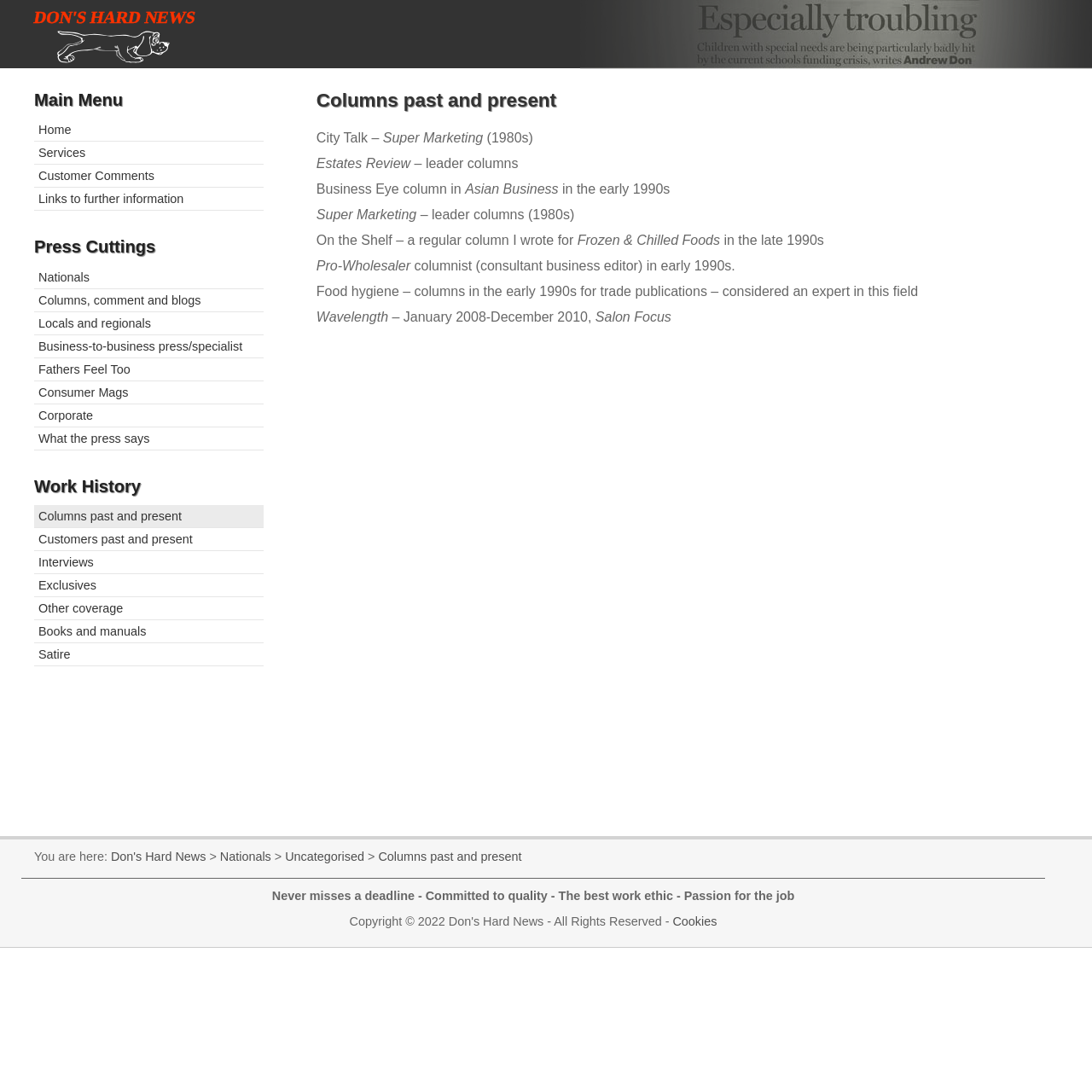What type of content is presented in the 'Press Cuttings' section?
Could you give a comprehensive explanation in response to this question?

The 'Press Cuttings' section seems to be a collection of articles or press clippings from various sources, including nationals, locals, and regionals. The section provides links to these articles, suggesting that they are related to the author's work.